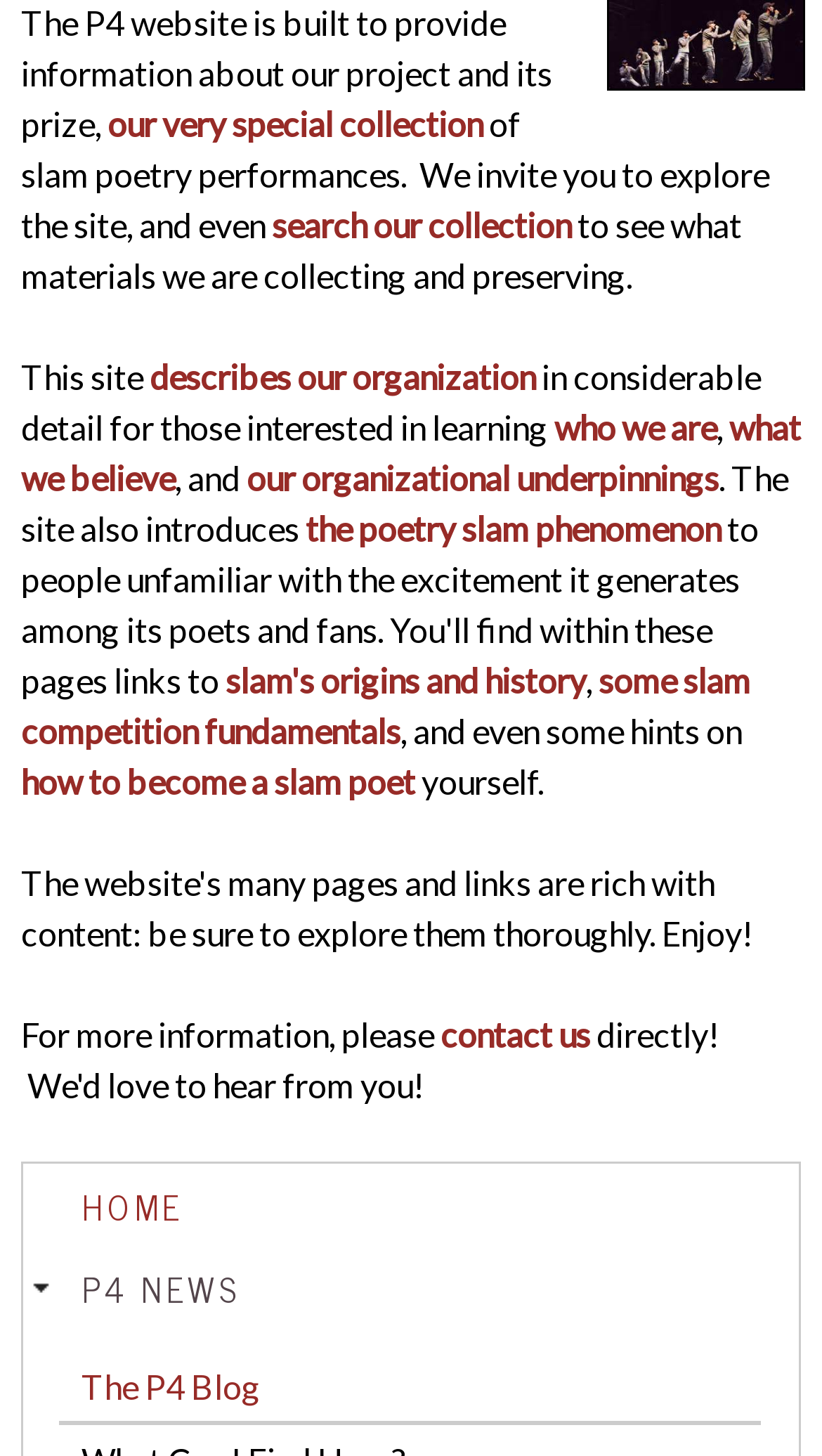Identify the bounding box coordinates for the UI element described as: "and history".

[0.51, 0.453, 0.713, 0.481]